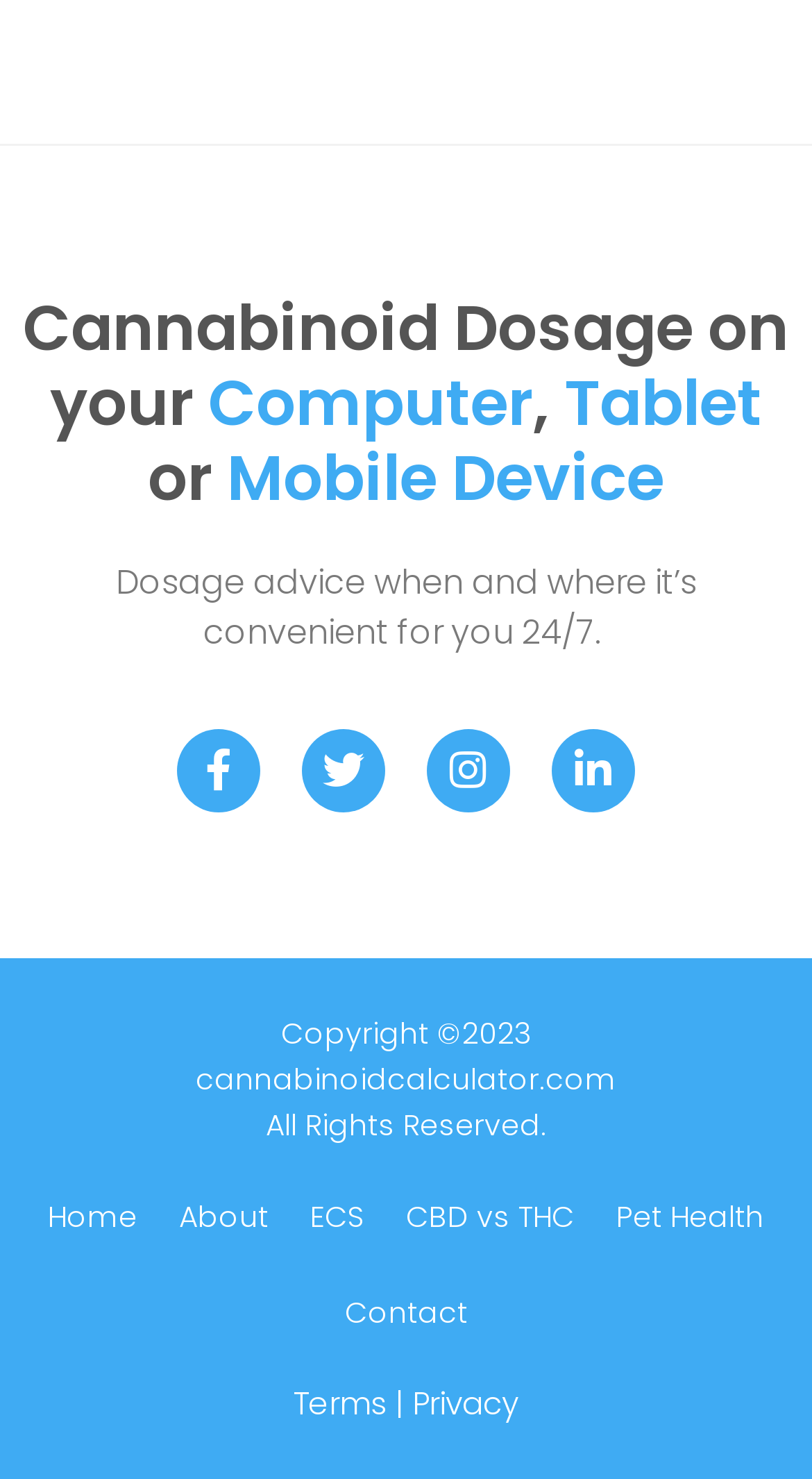Could you provide the bounding box coordinates for the portion of the screen to click to complete this instruction: "Contact us"?

[0.399, 0.855, 0.601, 0.92]